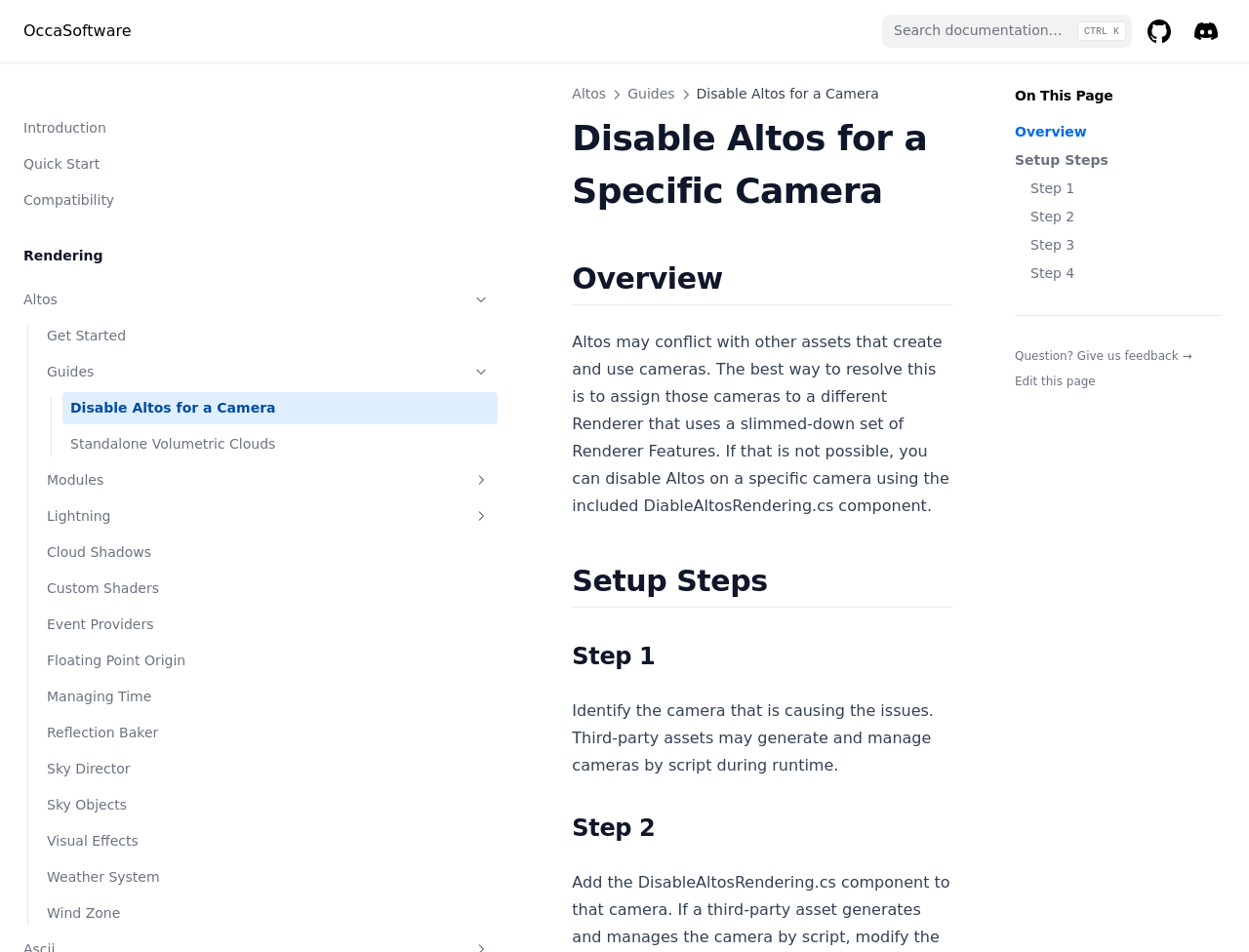What is the text of the heading above the 'Overview' link?
Using the image, answer in one word or phrase.

Disable Altos for a Specific Camera